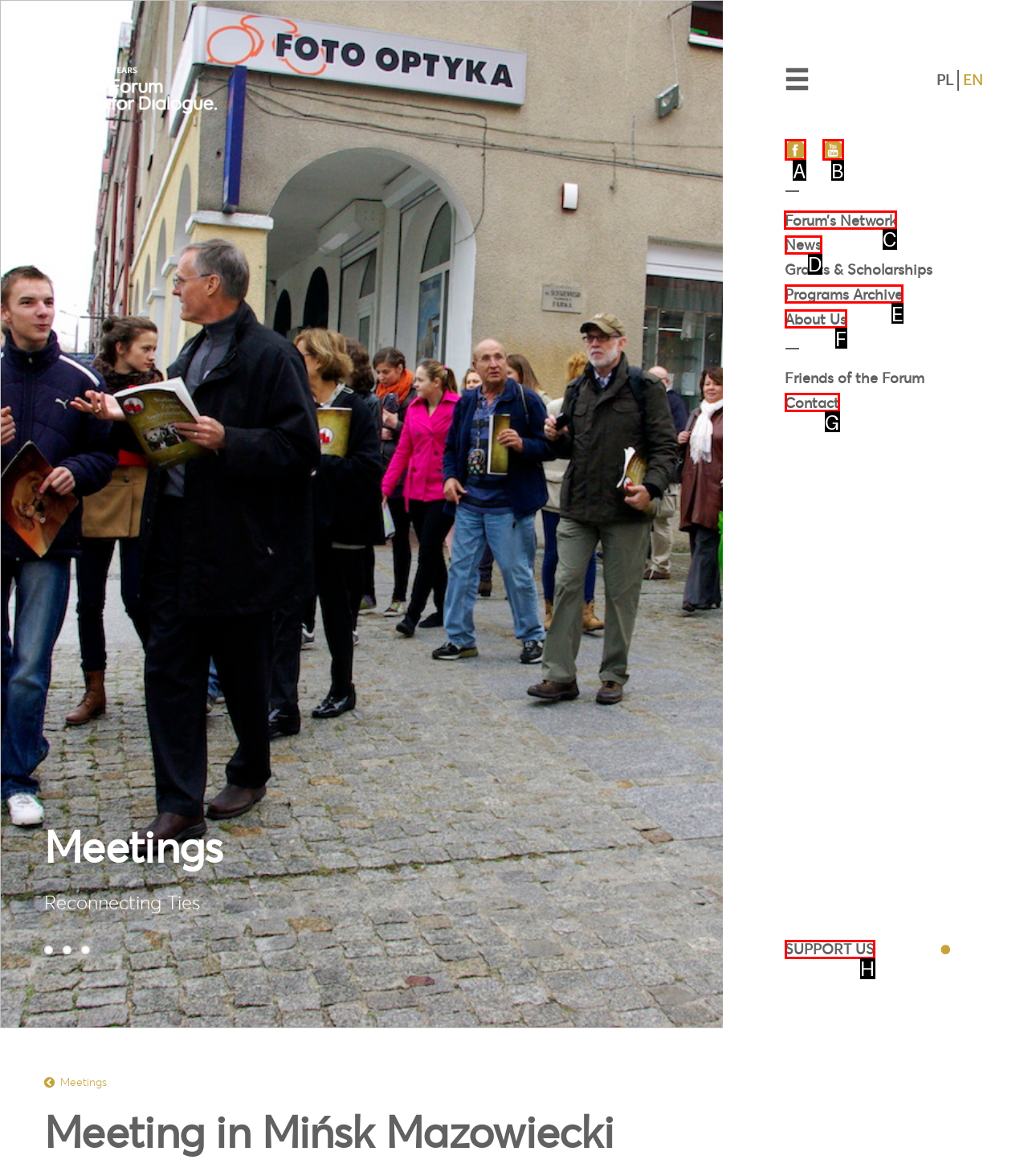Point out which UI element to click to complete this task: Book a call
Answer with the letter corresponding to the right option from the available choices.

None